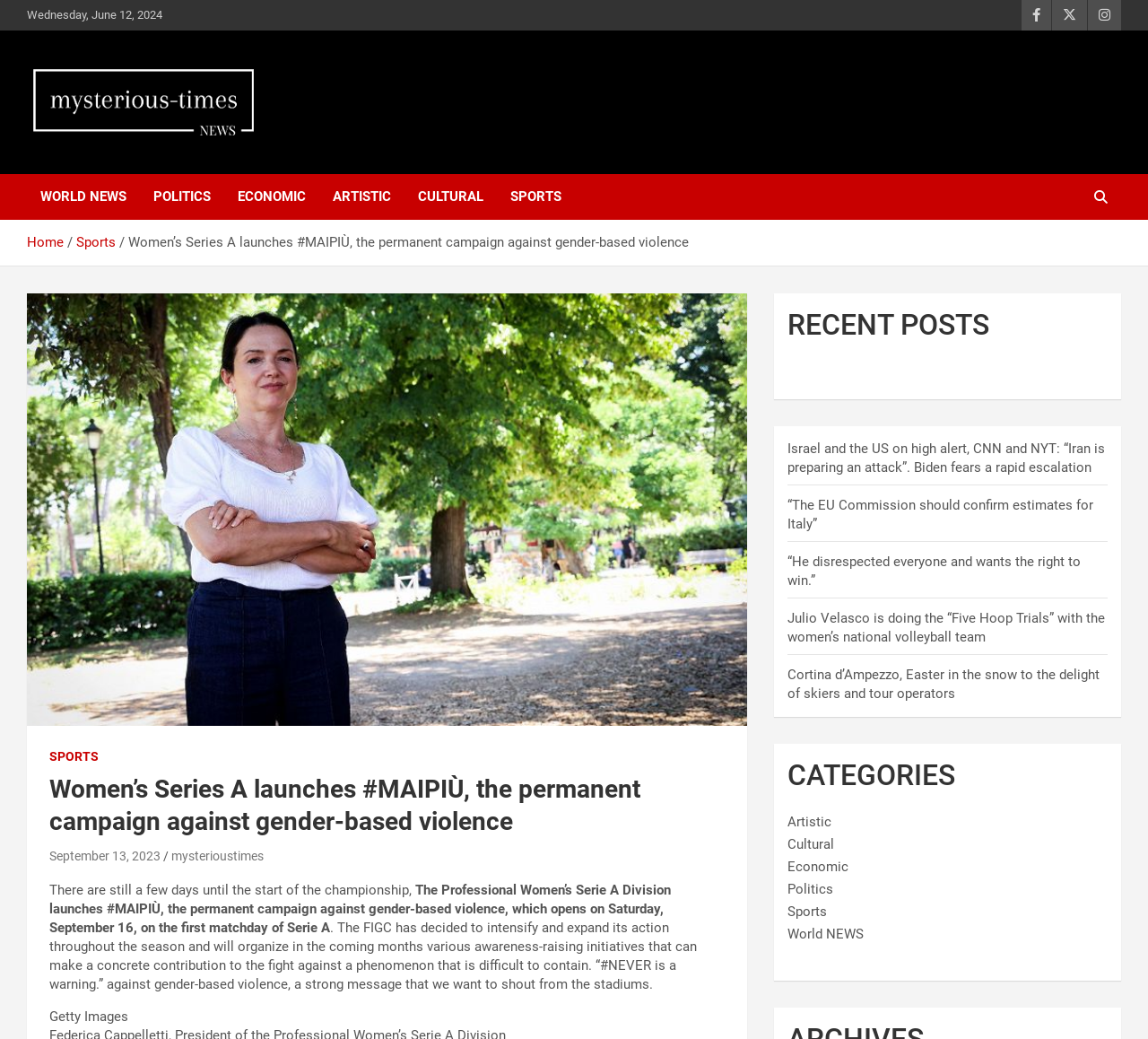Could you provide the bounding box coordinates for the portion of the screen to click to complete this instruction: "Click on the 'SPORTS' link at the top"?

[0.89, 0.0, 0.916, 0.029]